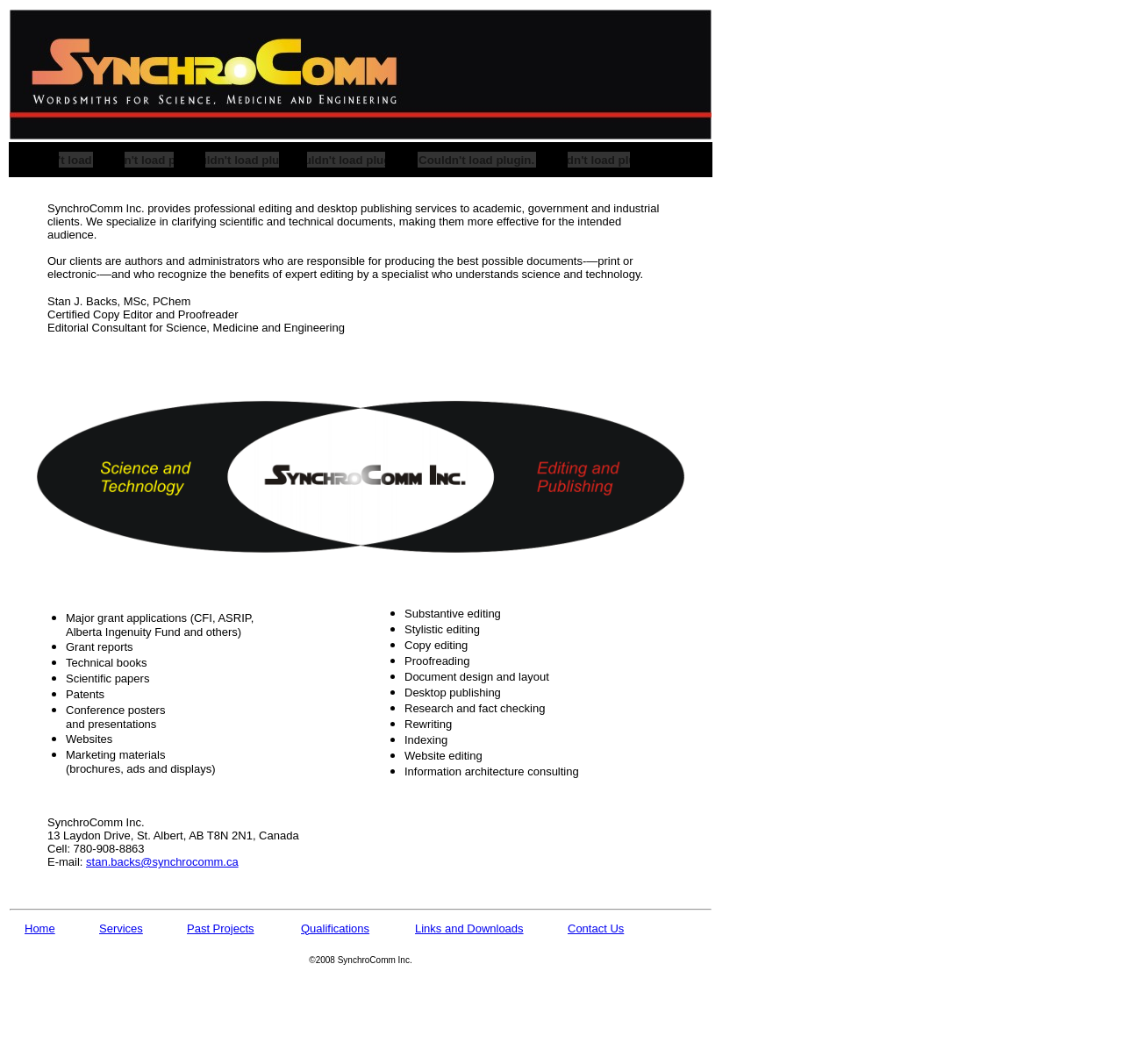What types of documents do they edit?
Provide a detailed and well-explained answer to the question.

The company edits various types of documents including grant reports, technical books, scientific papers, patents, conference posters, and presentations, which are listed in the table cell element inside the second table row.